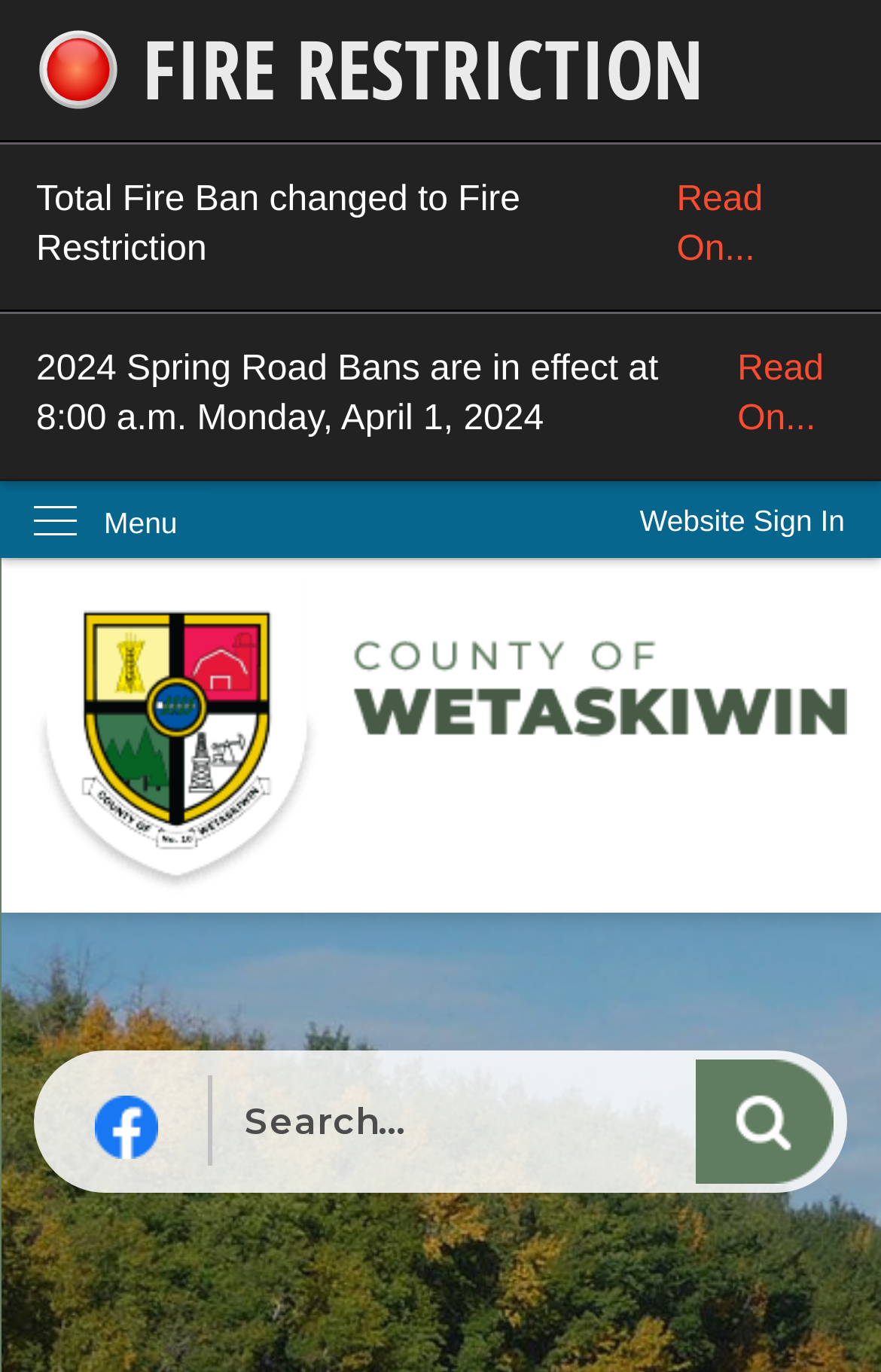Please locate the bounding box coordinates of the element that should be clicked to complete the given instruction: "Sign in to the website".

[0.685, 0.35, 1.0, 0.408]